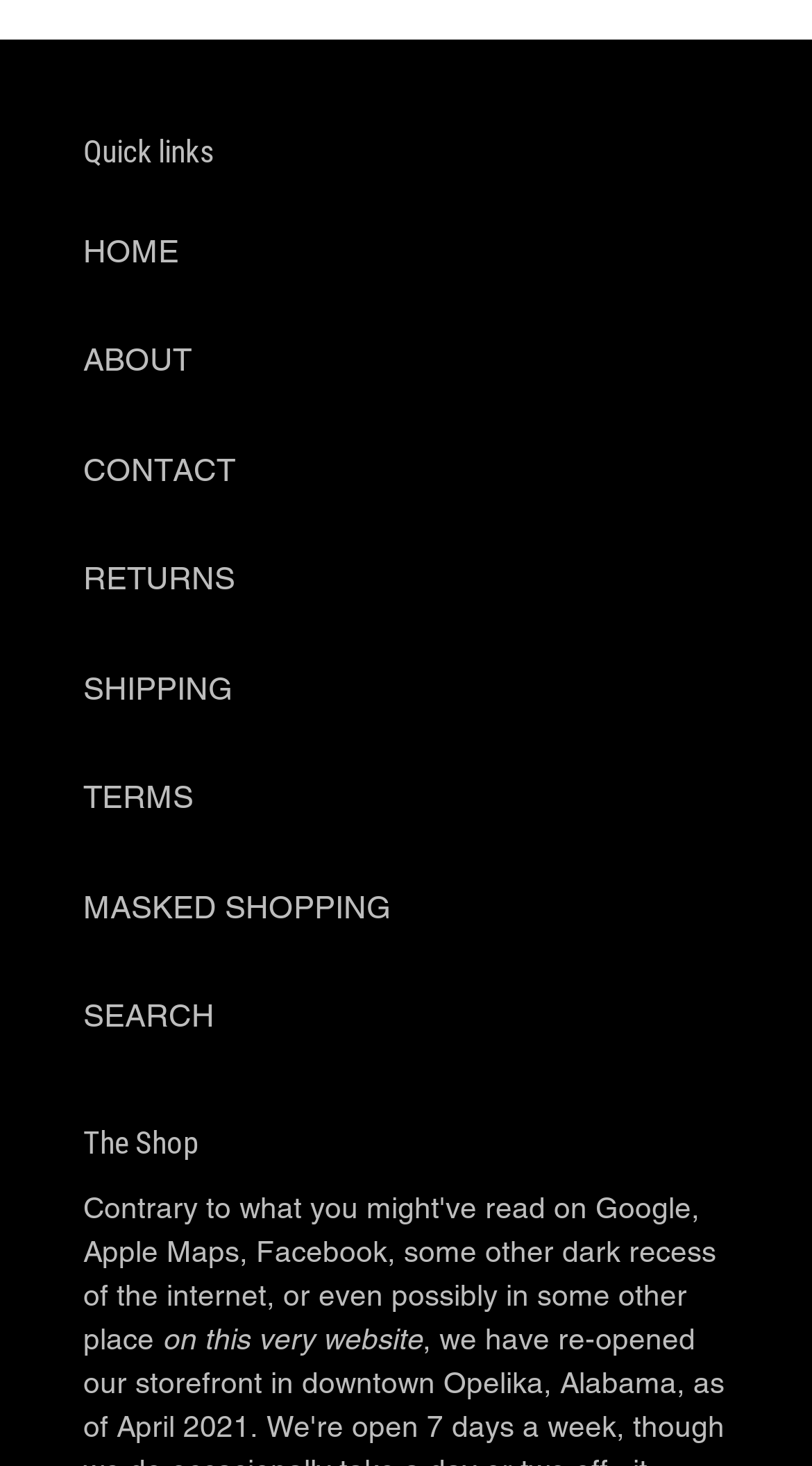Locate the bounding box coordinates of the clickable region to complete the following instruction: "learn about the shop."

[0.103, 0.233, 0.236, 0.258]